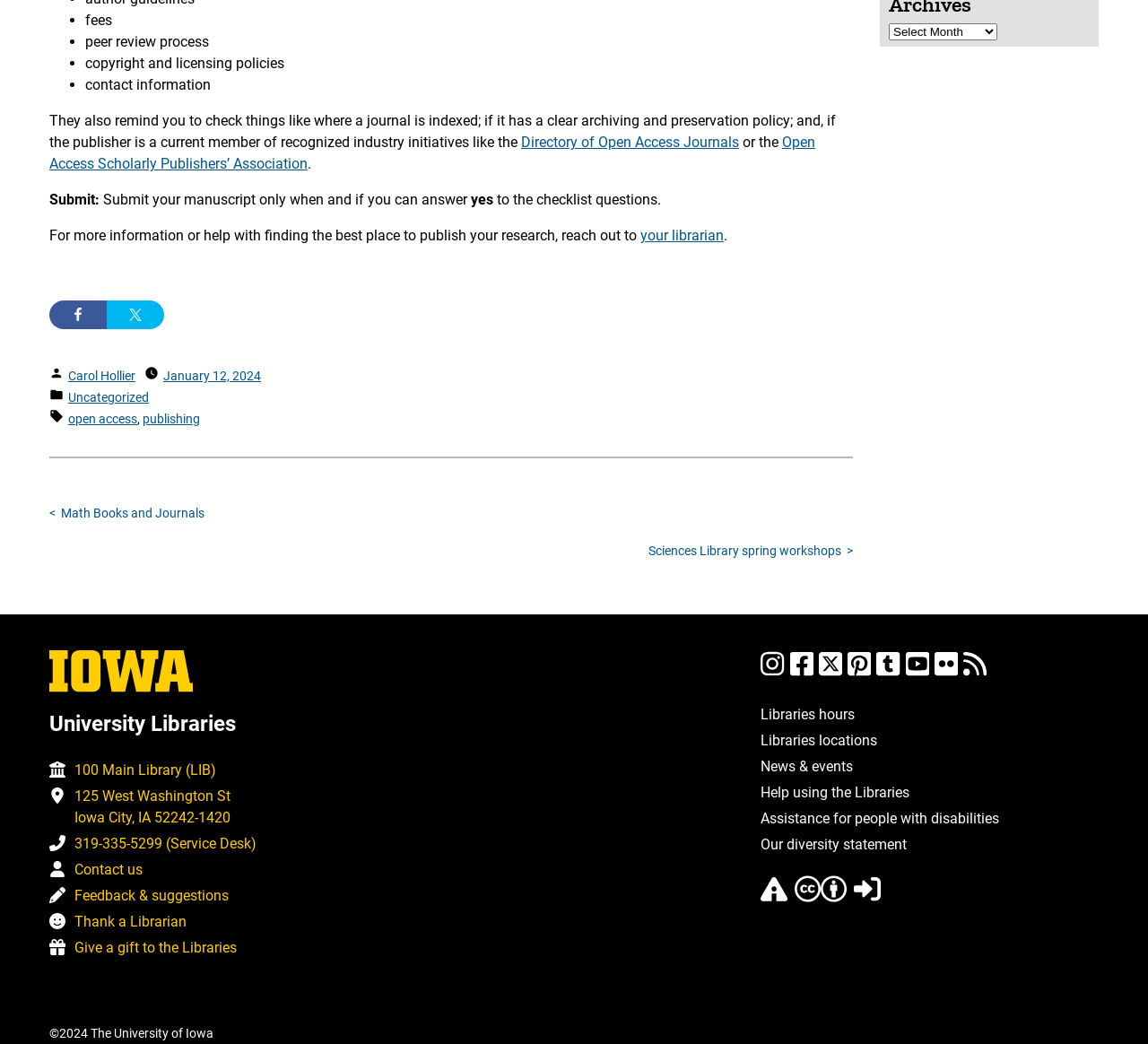Find the bounding box of the UI element described as: "LOCOMOTIVE GLOBAL". The bounding box coordinates should be given as four float values between 0 and 1, i.e., [left, top, right, bottom].

None